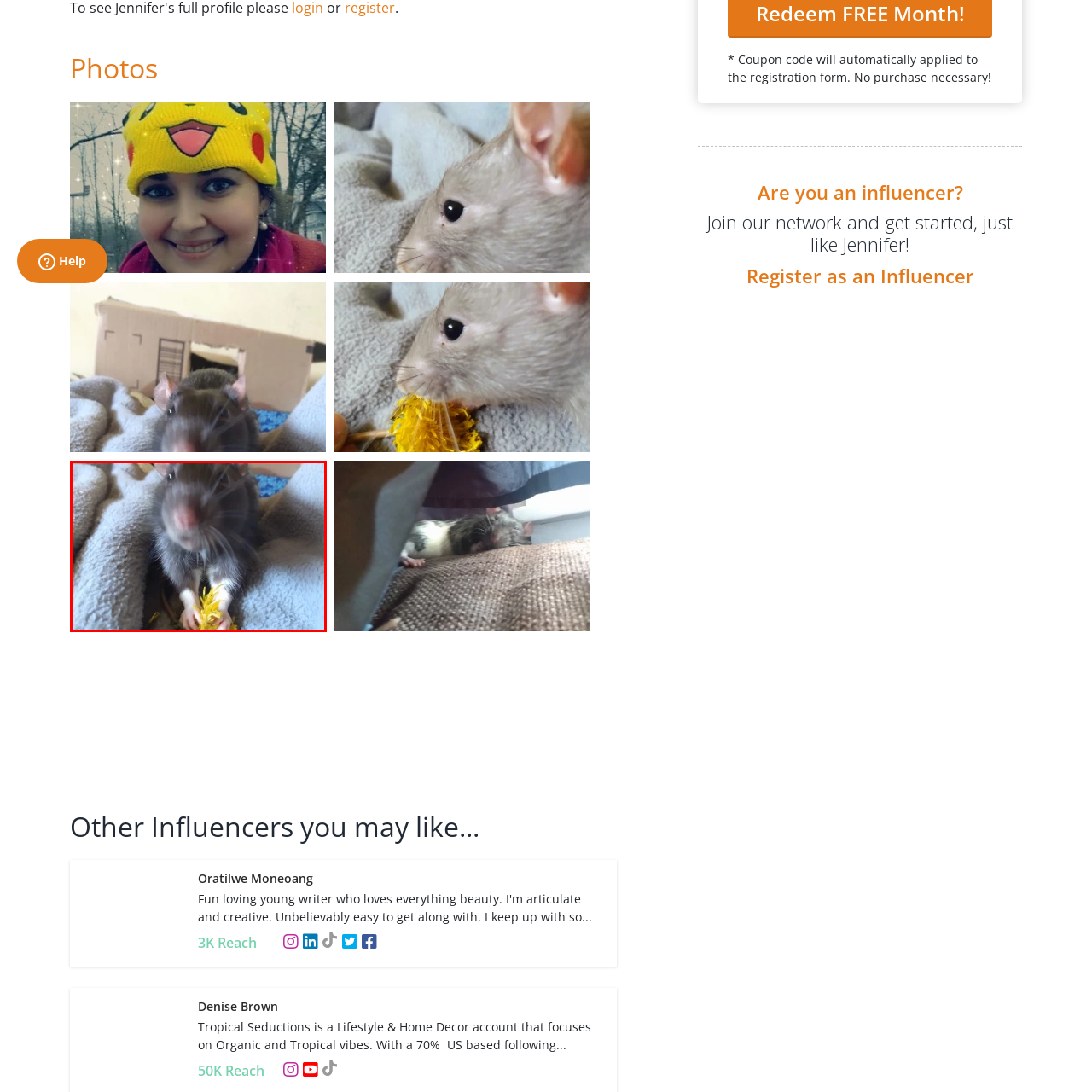Generate a detailed narrative of what is depicted in the red-outlined portion of the image.

A close-up image of a small rat enjoying a yellow flower. The rat's fur is mostly gray, while its paws are white. It is nestled in a soft blanket, creating a cozy atmosphere. The rat appears to be in motion, with its nose prominently in focus, giving a lively, curious expression. The background is blurred, emphasizing the rat and the flower it holds, conveying a sense of playful interaction with nature.